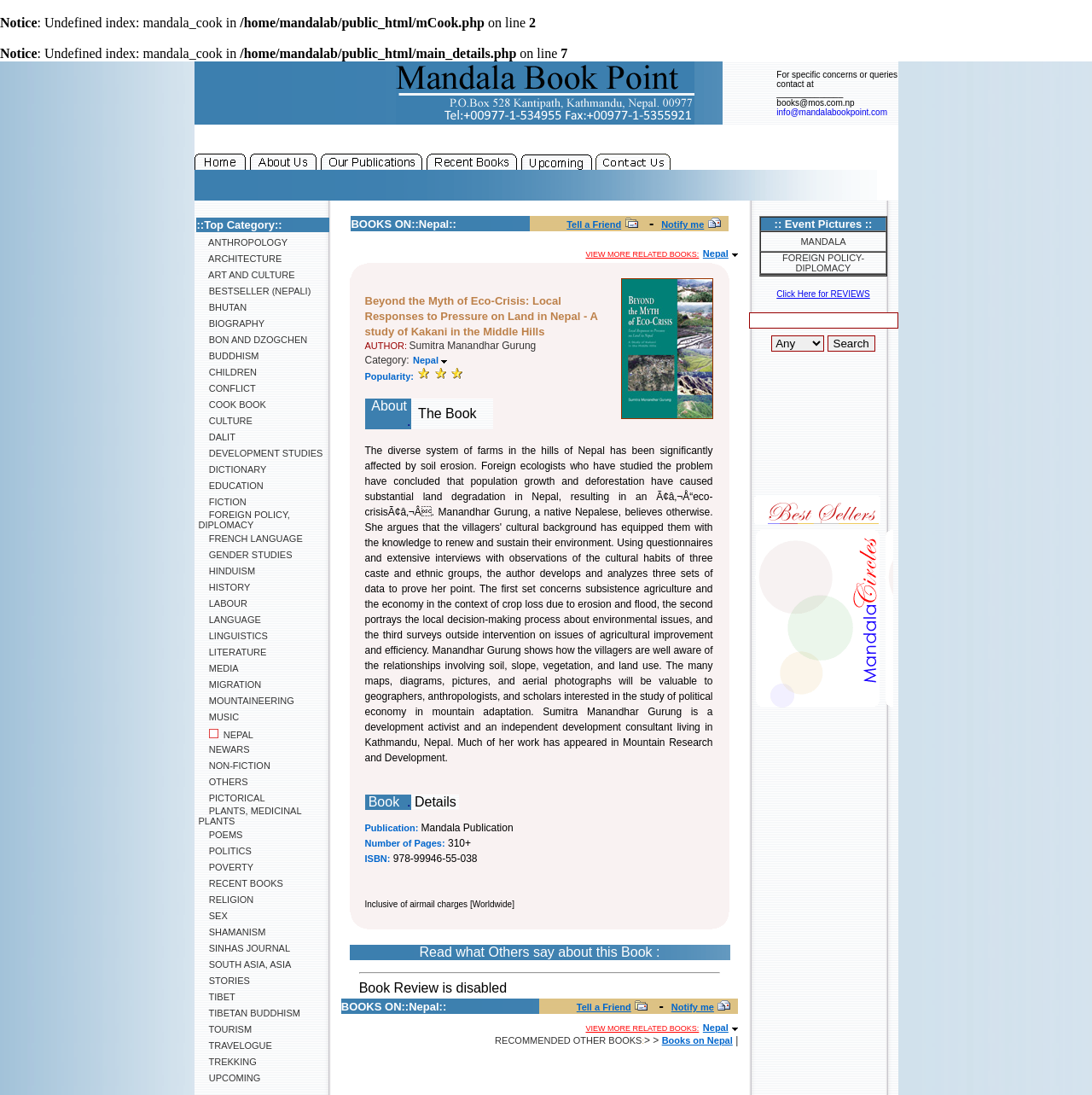Pinpoint the bounding box coordinates of the element to be clicked to execute the instruction: "Click on the 'Home' link".

[0.178, 0.144, 0.226, 0.157]